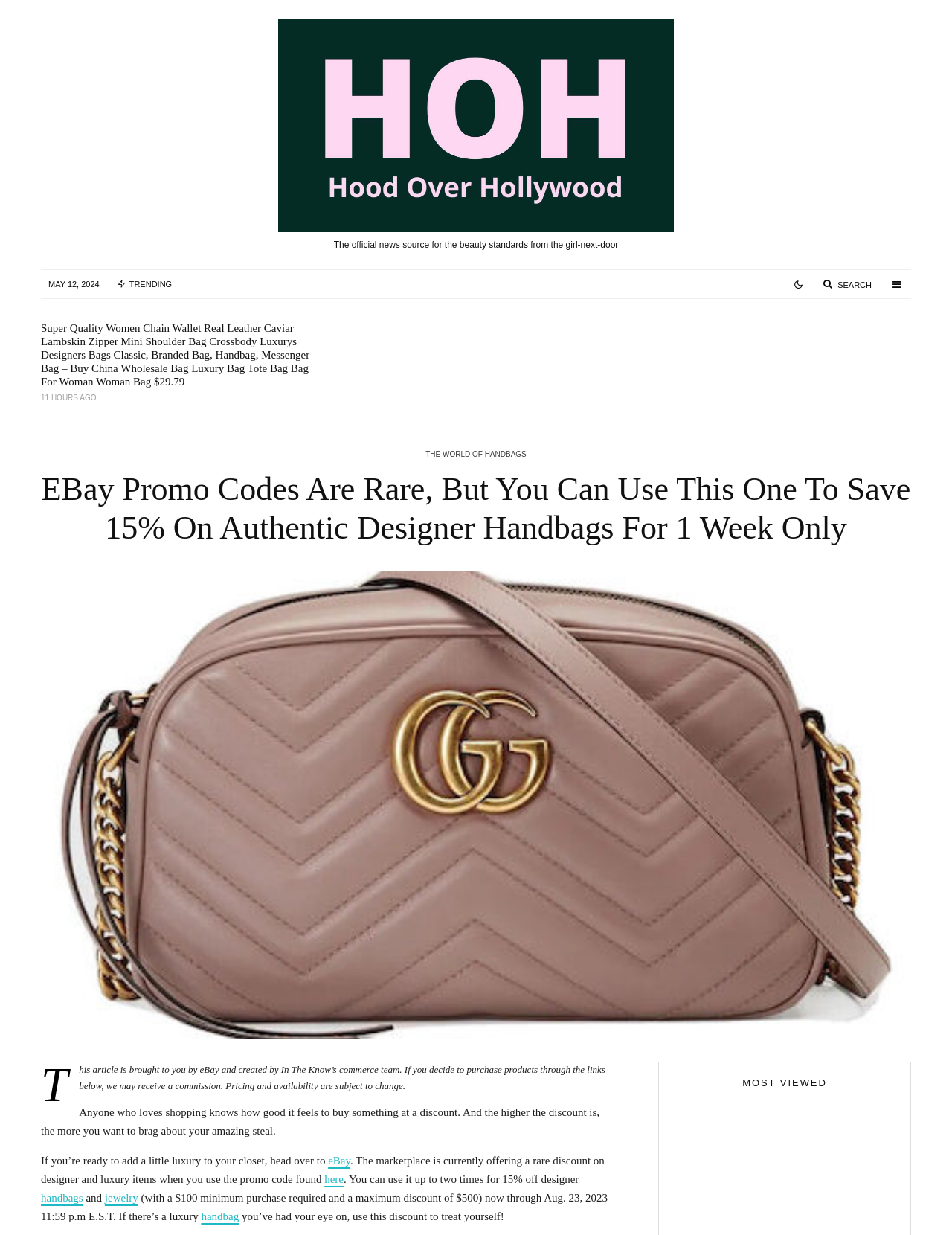Determine the bounding box coordinates for the element that should be clicked to follow this instruction: "Search for something". The coordinates should be given as four float numbers between 0 and 1, in the format [left, top, right, bottom].

[0.854, 0.22, 0.927, 0.24]